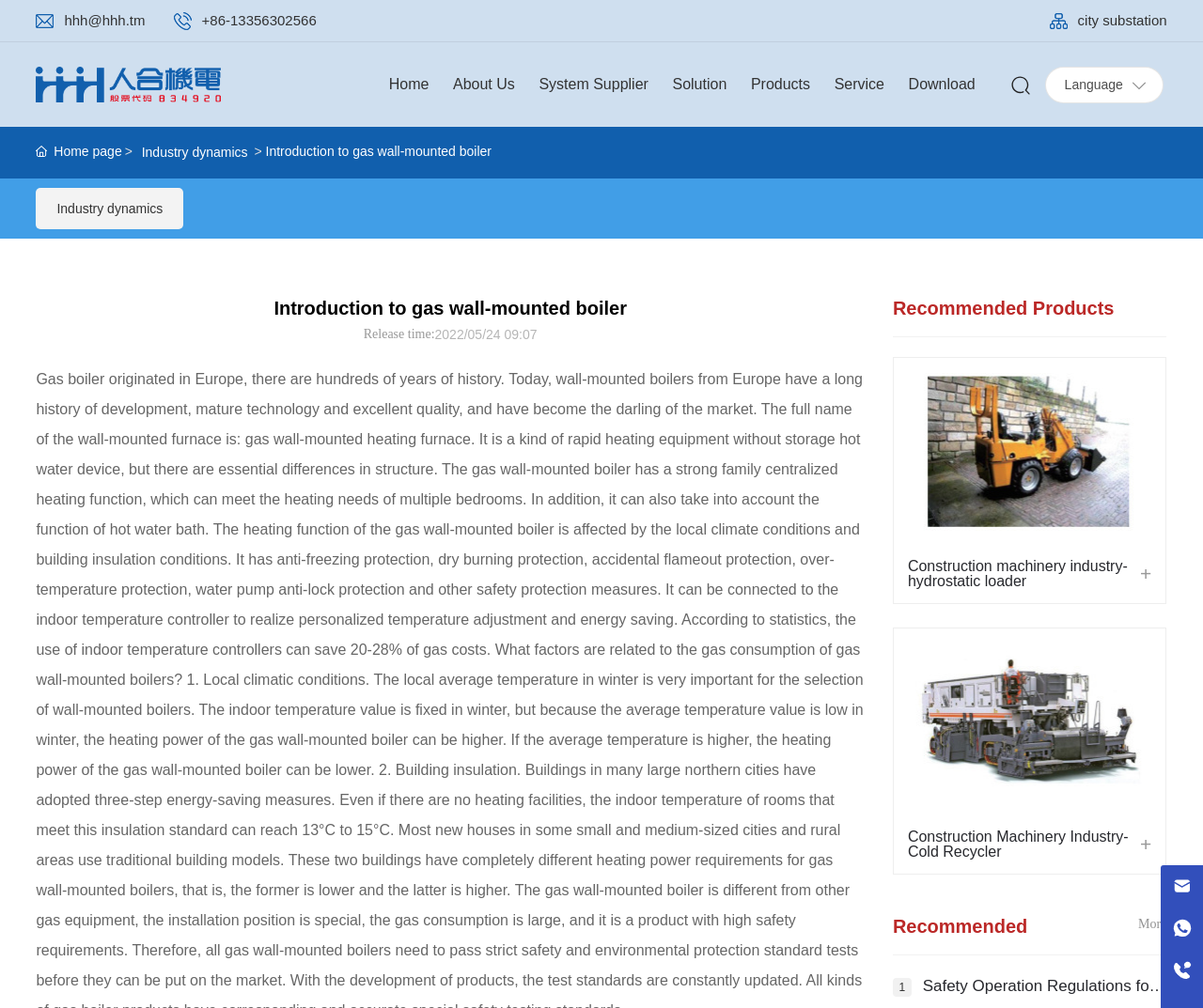How to contact the company?
Based on the visual information, provide a detailed and comprehensive answer.

The contact information can be found at the bottom right corner of the webpage, which includes email address 'hhh@hhh.tm' and phone number '+86-13356302566'.